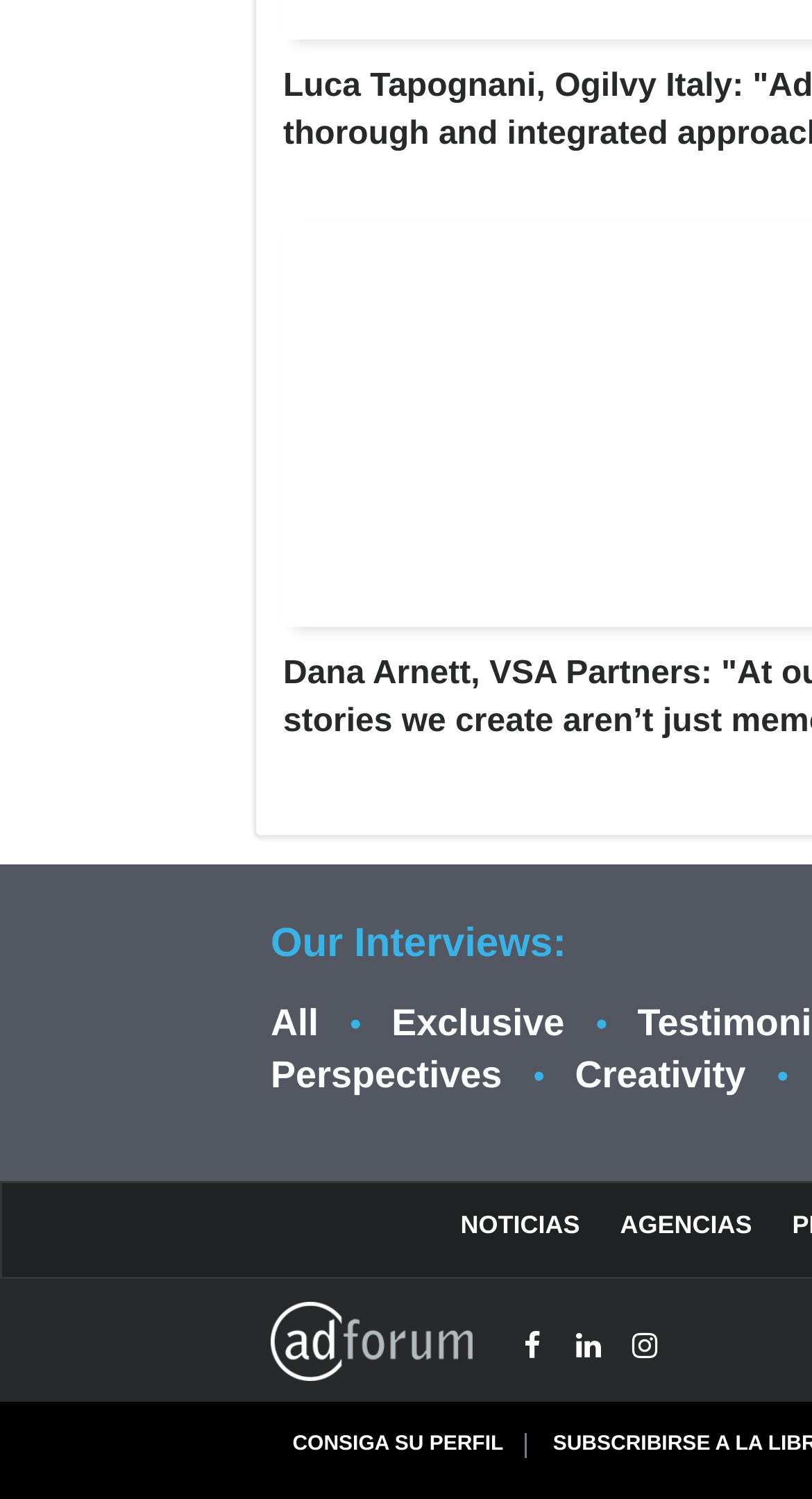Identify the bounding box coordinates for the UI element described as follows: "Our Interviews:". Ensure the coordinates are four float numbers between 0 and 1, formatted as [left, top, right, bottom].

[0.333, 0.615, 0.697, 0.645]